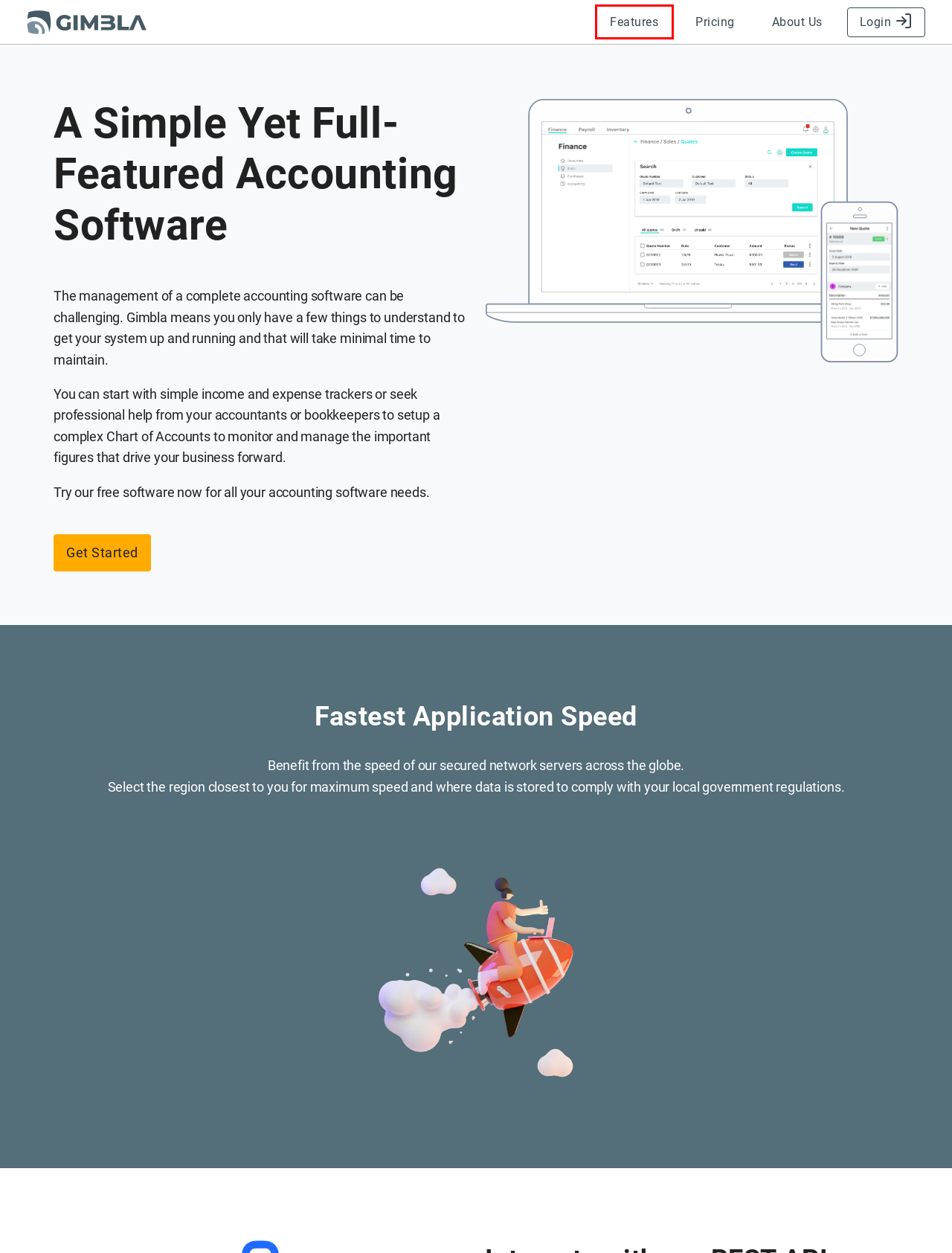Examine the screenshot of a webpage with a red bounding box around a specific UI element. Identify which webpage description best matches the new webpage that appears after clicking the element in the red bounding box. Here are the candidates:
A. Terms and Conditions • Gimbla
B. 404
C. Frequently Asked Questions • Gimbla
D. Terms and Privacy • Gimbla
E. About Us • Gimbla
F. Popular Features • Gimbla
G. Contact Us • Gimbla
H. Pricing • Gimbla

F